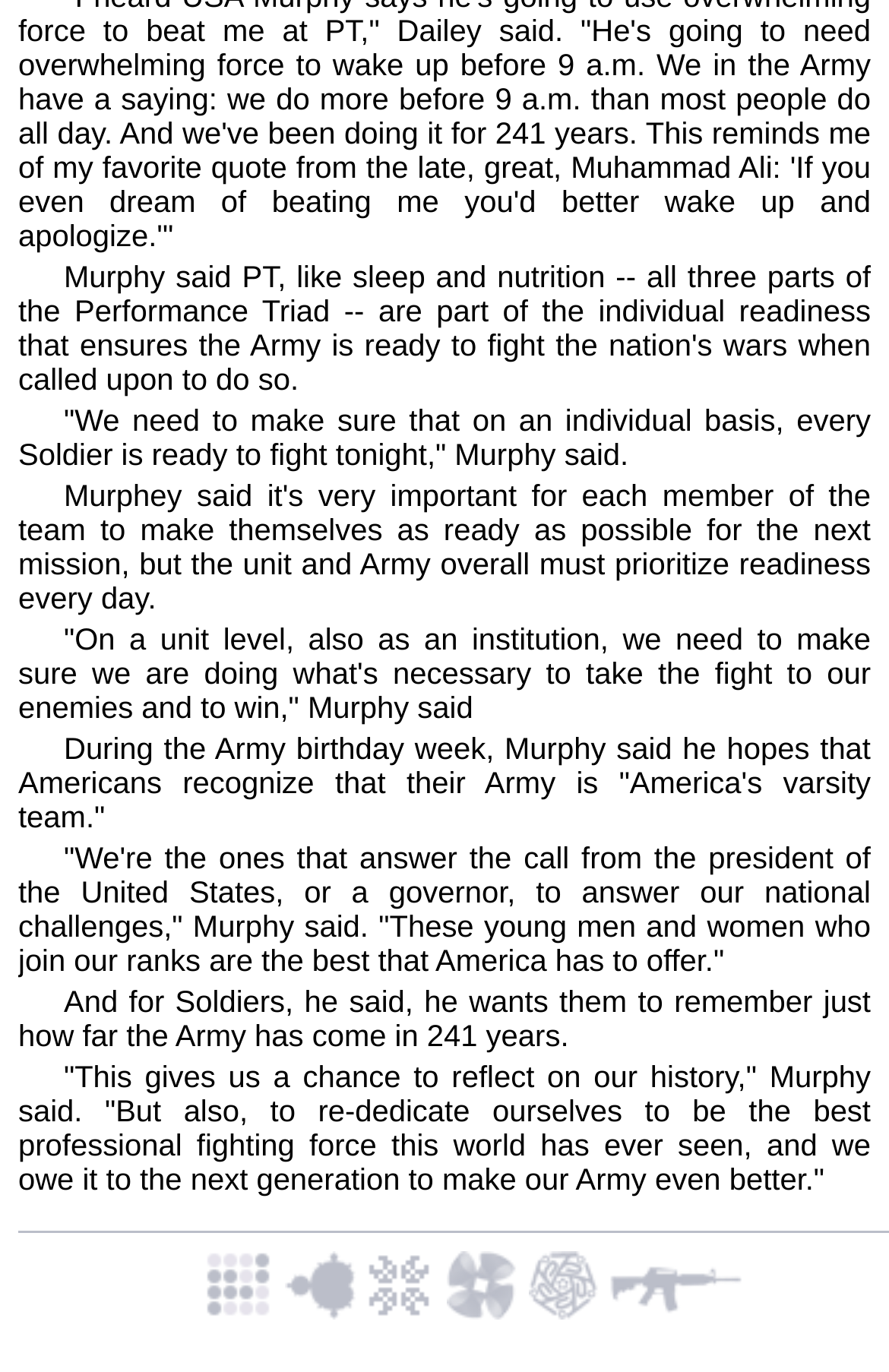Who said the Army is America's varsity team?
Give a thorough and detailed response to the question.

The quote 'America's varsity team' is mentioned in the text, and it is attributed to Murphy, who is likely a high-ranking official in the Army.